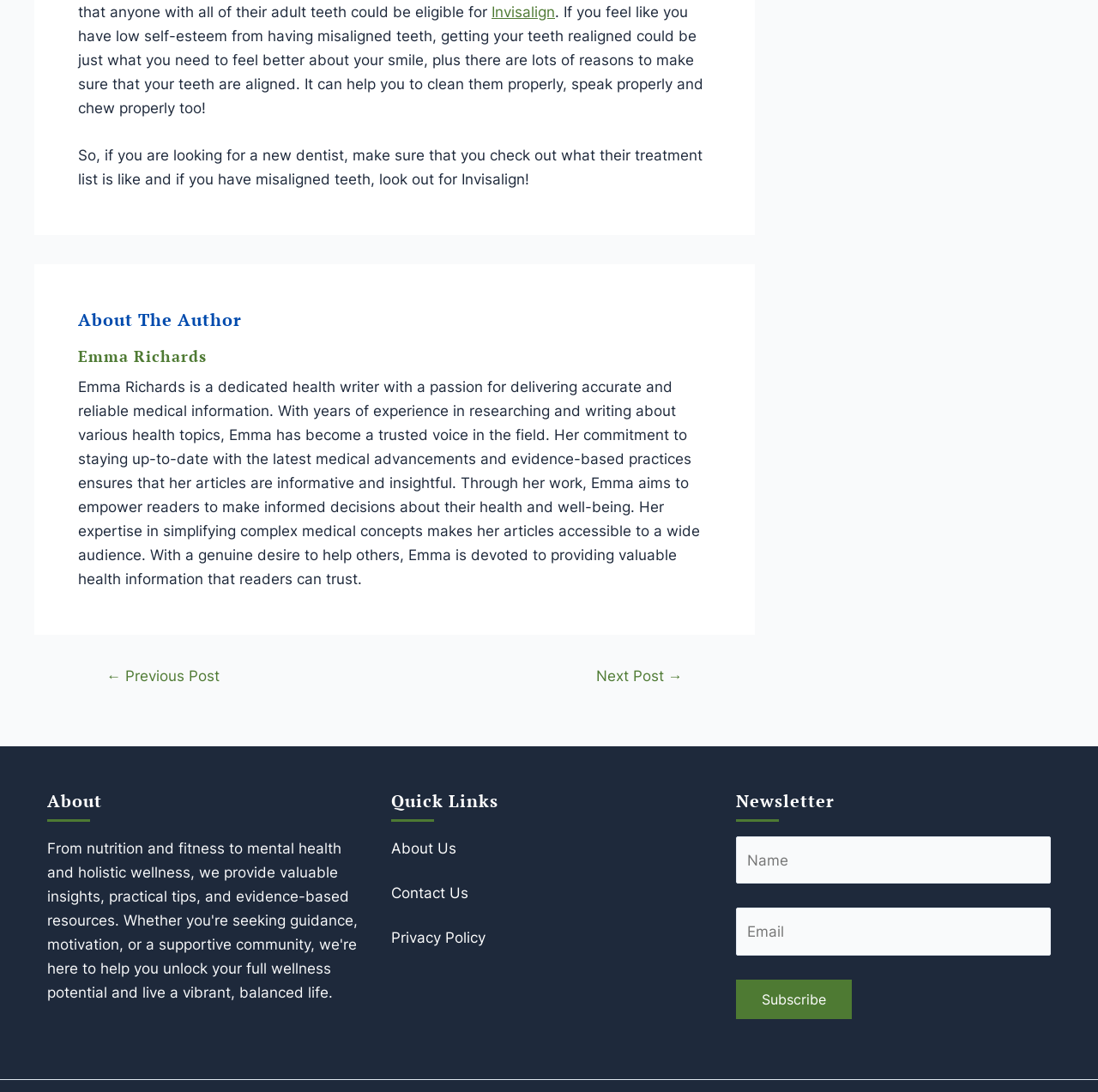Please mark the bounding box coordinates of the area that should be clicked to carry out the instruction: "Go to the previous post".

[0.077, 0.613, 0.22, 0.626]